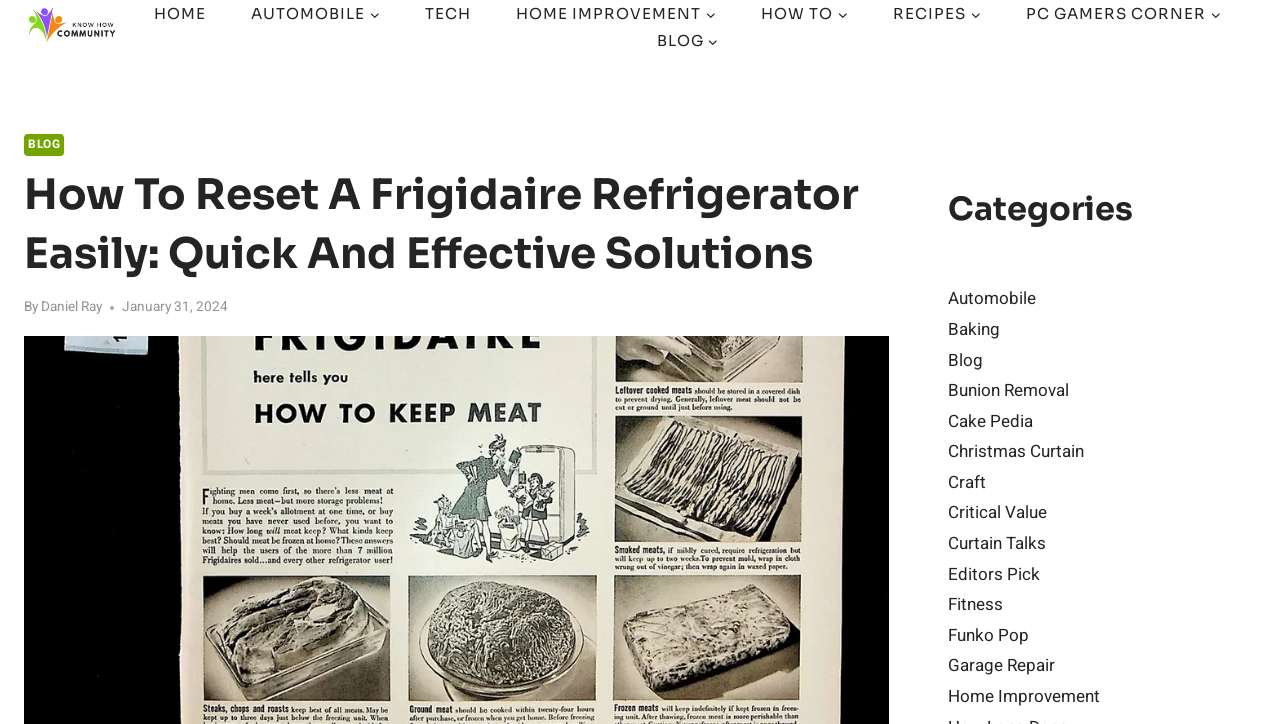Provide a brief response to the question below using one word or phrase:
How many categories are listed on the webpage?

15